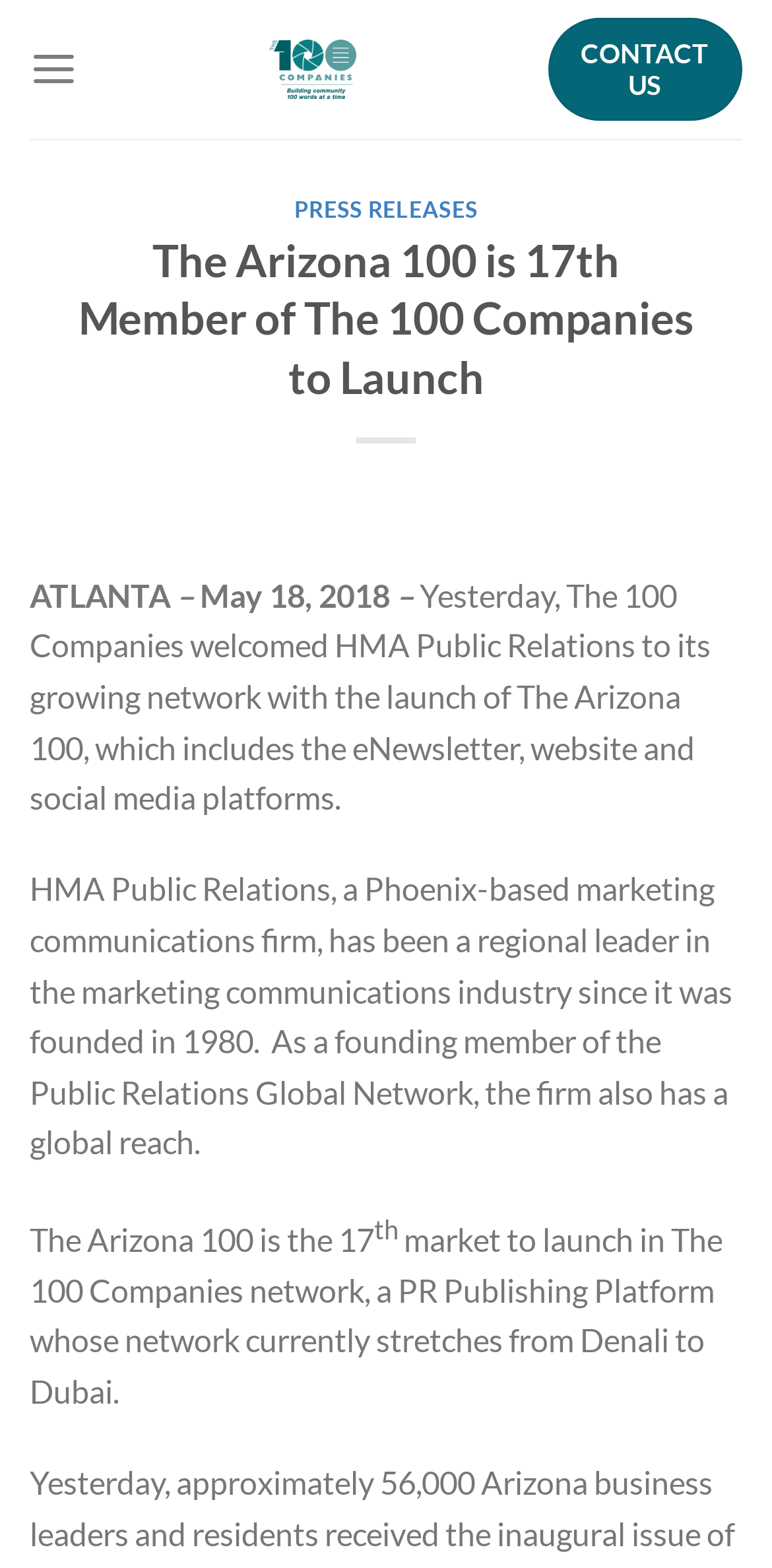What is the date mentioned in the webpage?
Could you please answer the question thoroughly and with as much detail as possible?

I found this answer by looking at the text in the webpage, specifically the sentence 'ATLANTA – May 18, 2018 – Yesterday, The 100 Companies welcomed HMA Public Relations to its growing network with the launch of The Arizona 100, which includes the eNewsletter, website and social media platforms.'